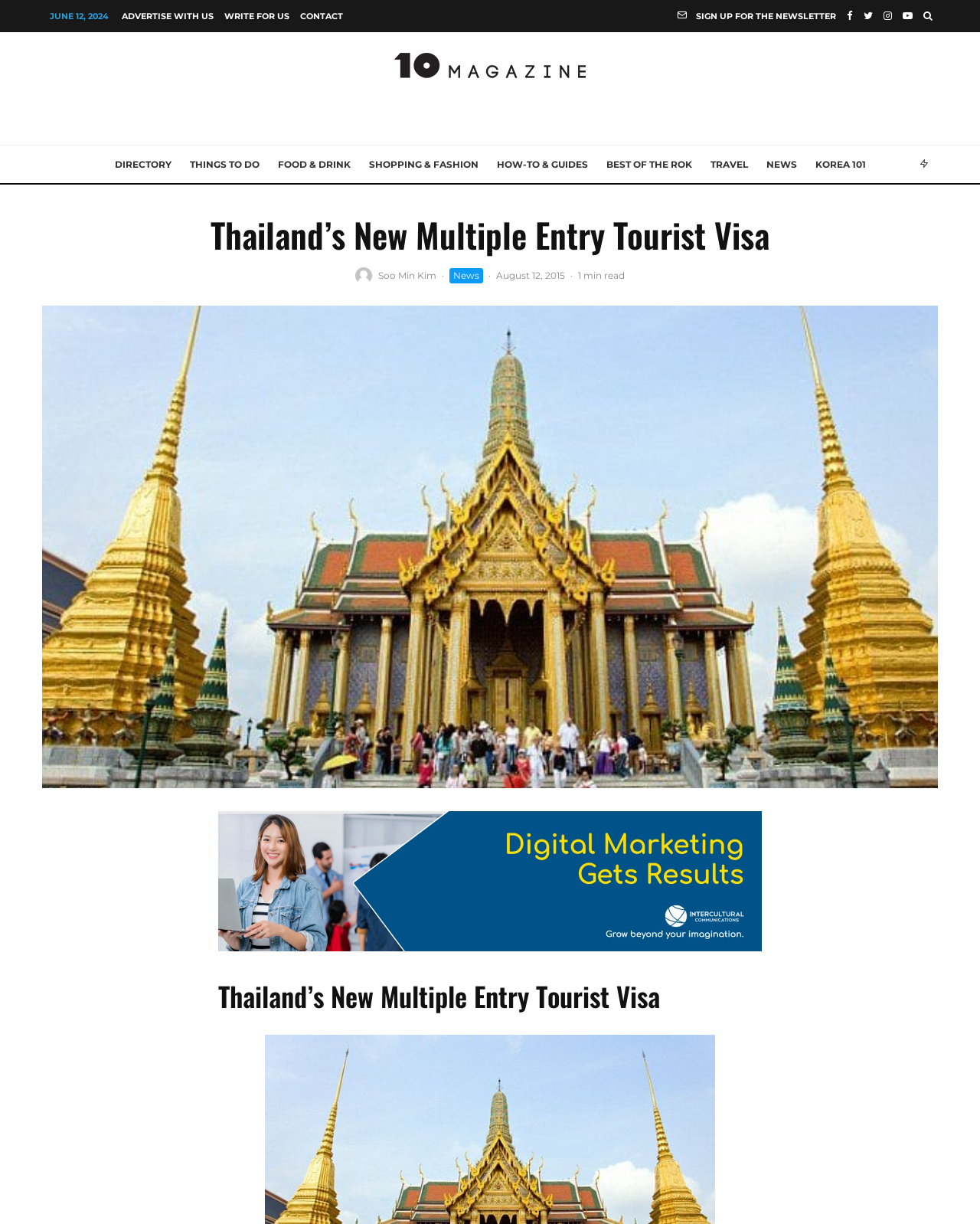Explain the webpage in detail, including its primary components.

The webpage appears to be a news article about Thailand's new multiple entry tourist visa. At the top of the page, there is a date "JUNE 12, 2024" and a row of links to various sections of the website, including "ADVERTISE WITH US", "WRITE FOR US", and "CONTACT". 

To the right of these links, there is a section with social media links, including Facebook, Twitter, Instagram, YouTube, and an unknown icon represented by "\uf002". Below this section, there is a logo of "10-magazine" with a link to the directory.

The main navigation menu is located below the logo, with links to various categories such as "DIRECTORY", "THINGS TO DO", "FOOD & DRINK", and others. 

The main content of the page starts with a heading "Thailand’s New Multiple Entry Tourist Visa" followed by a link to the author's name "Soo Min Kim" and a timestamp "August 12, 2015" with a read time of "1 min read". 

The article itself is not summarized in the accessibility tree, but it likely discusses the details of the new tourist visa policy.